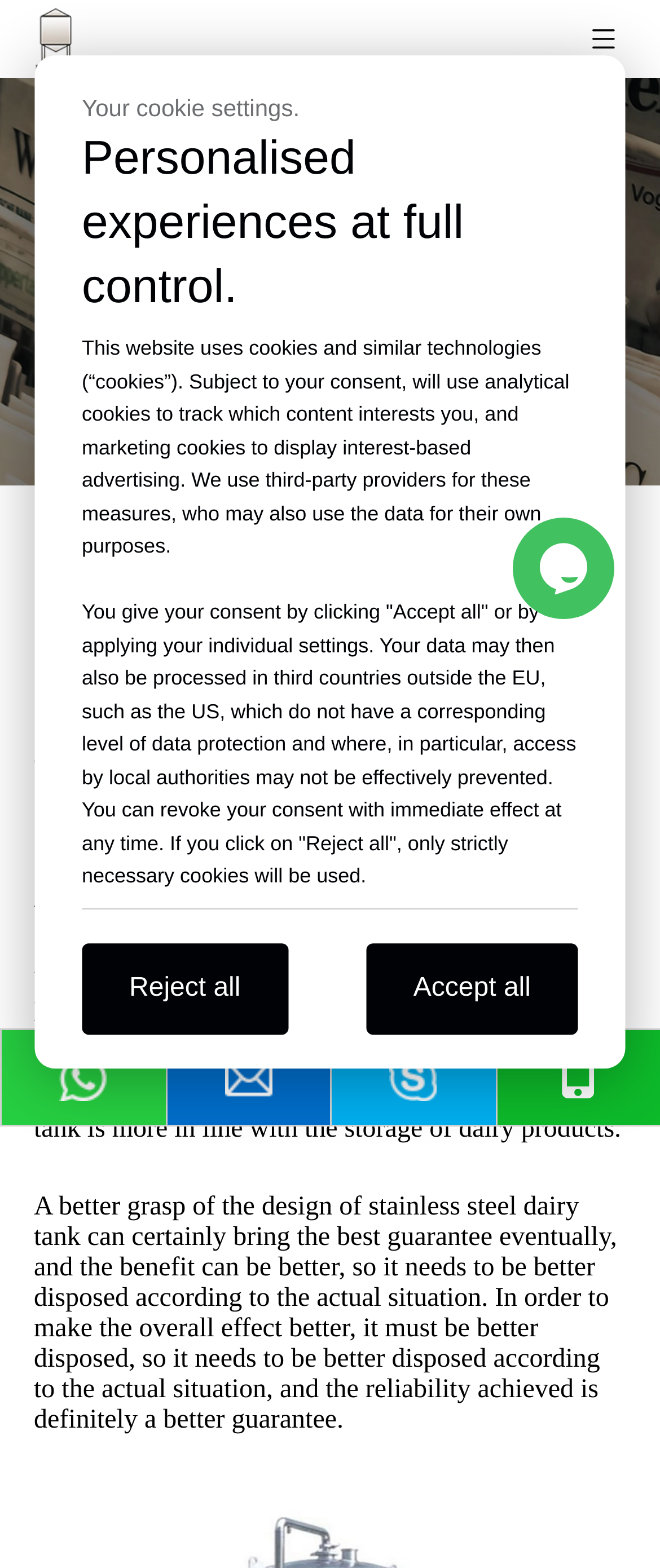Answer succinctly with a single word or phrase:
What is the benefit of choosing stainless steel dairy tank?

Better performance